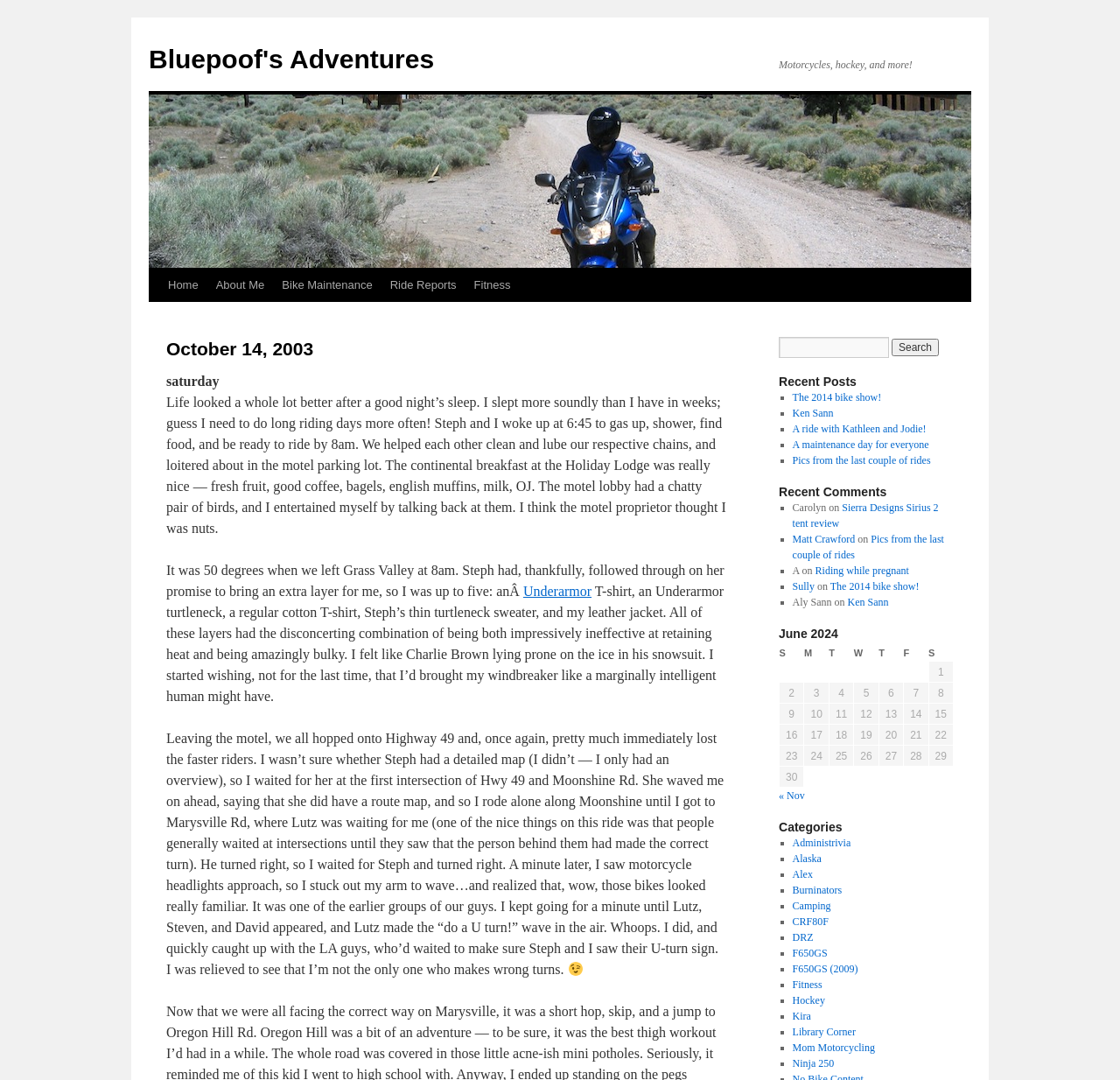Specify the bounding box coordinates of the area to click in order to execute this command: 'Read the post by 'Dave Woody''. The coordinates should consist of four float numbers ranging from 0 to 1, and should be formatted as [left, top, right, bottom].

None